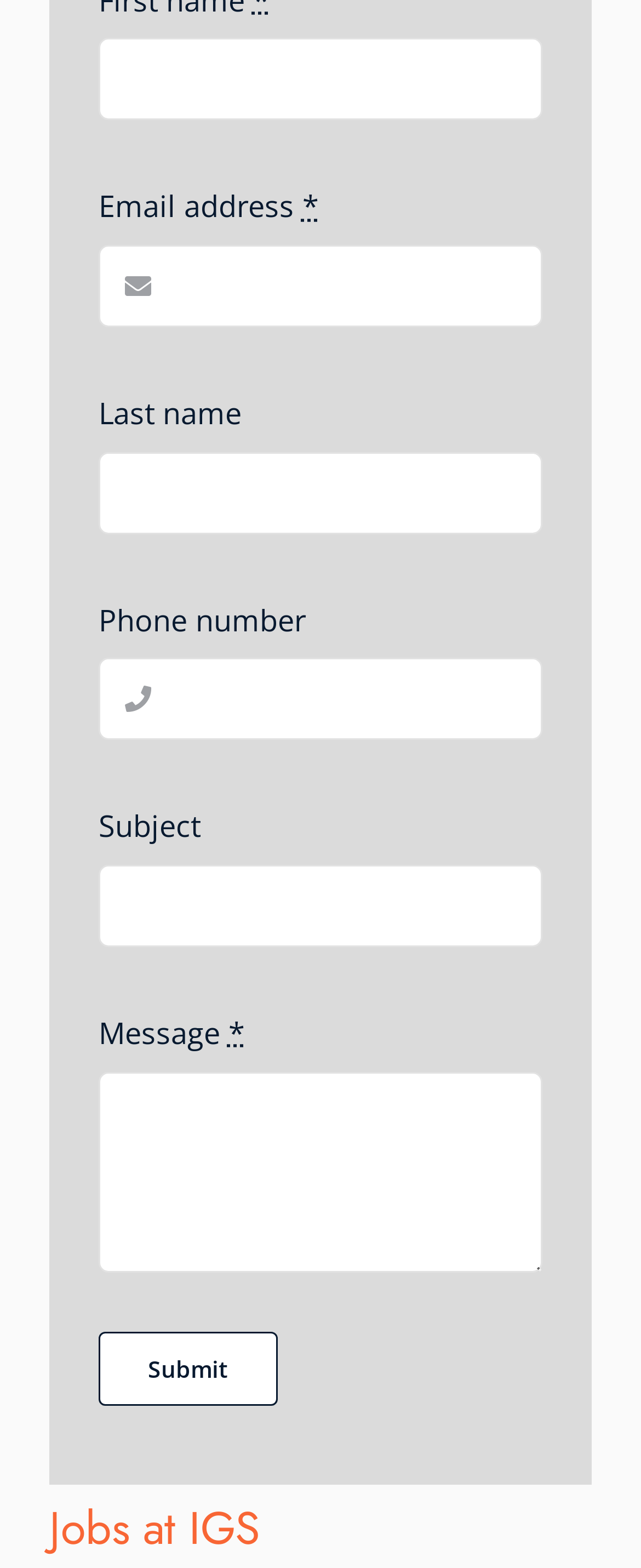Provide a one-word or short-phrase answer to the question:
How many textboxes are there?

5